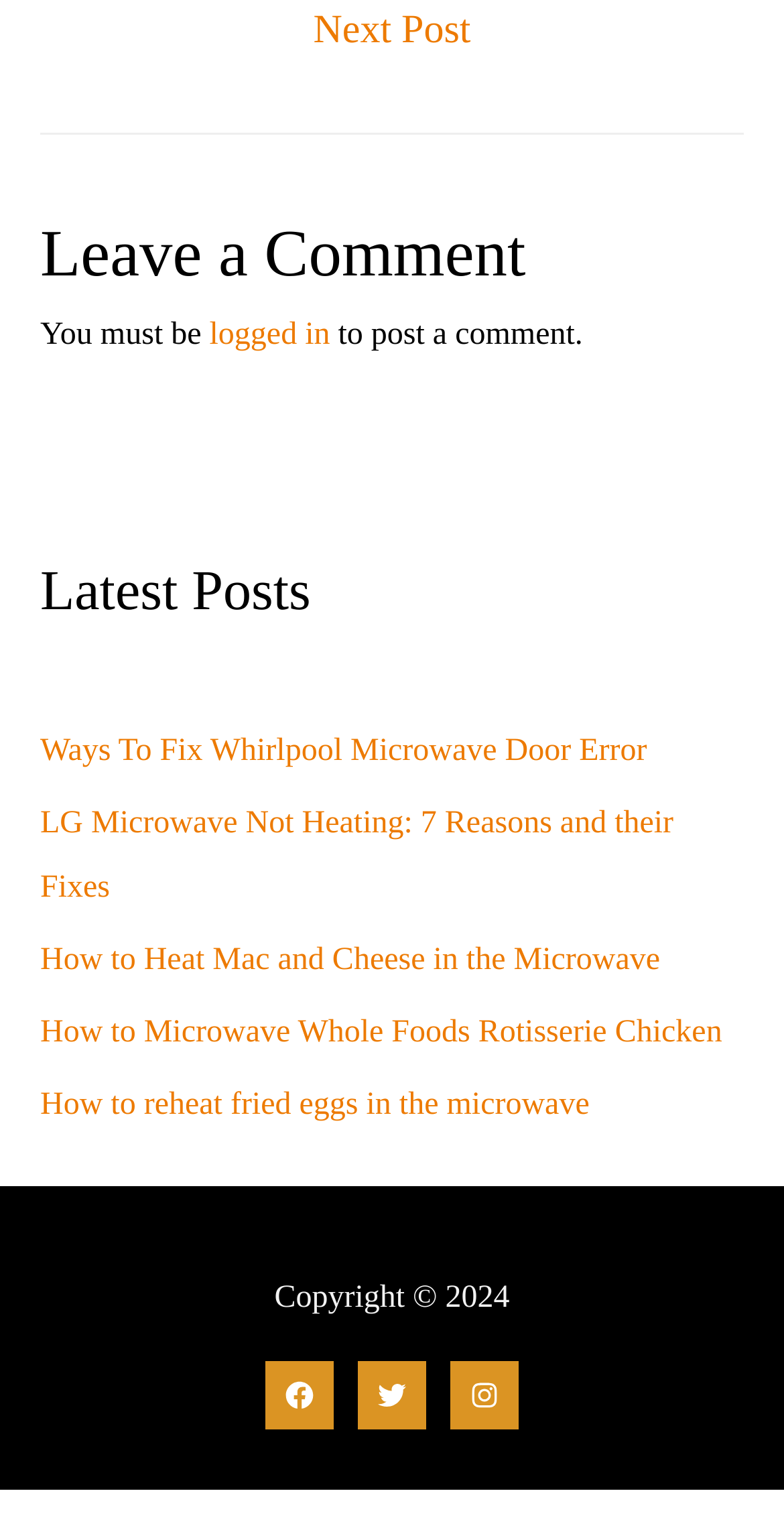Please study the image and answer the question comprehensively:
What is the purpose of the section with the heading 'Leave a Comment'?

The section with the heading 'Leave a Comment' is likely for users to post comments, as indicated by the text 'You must be logged in to post a comment.' below the heading.